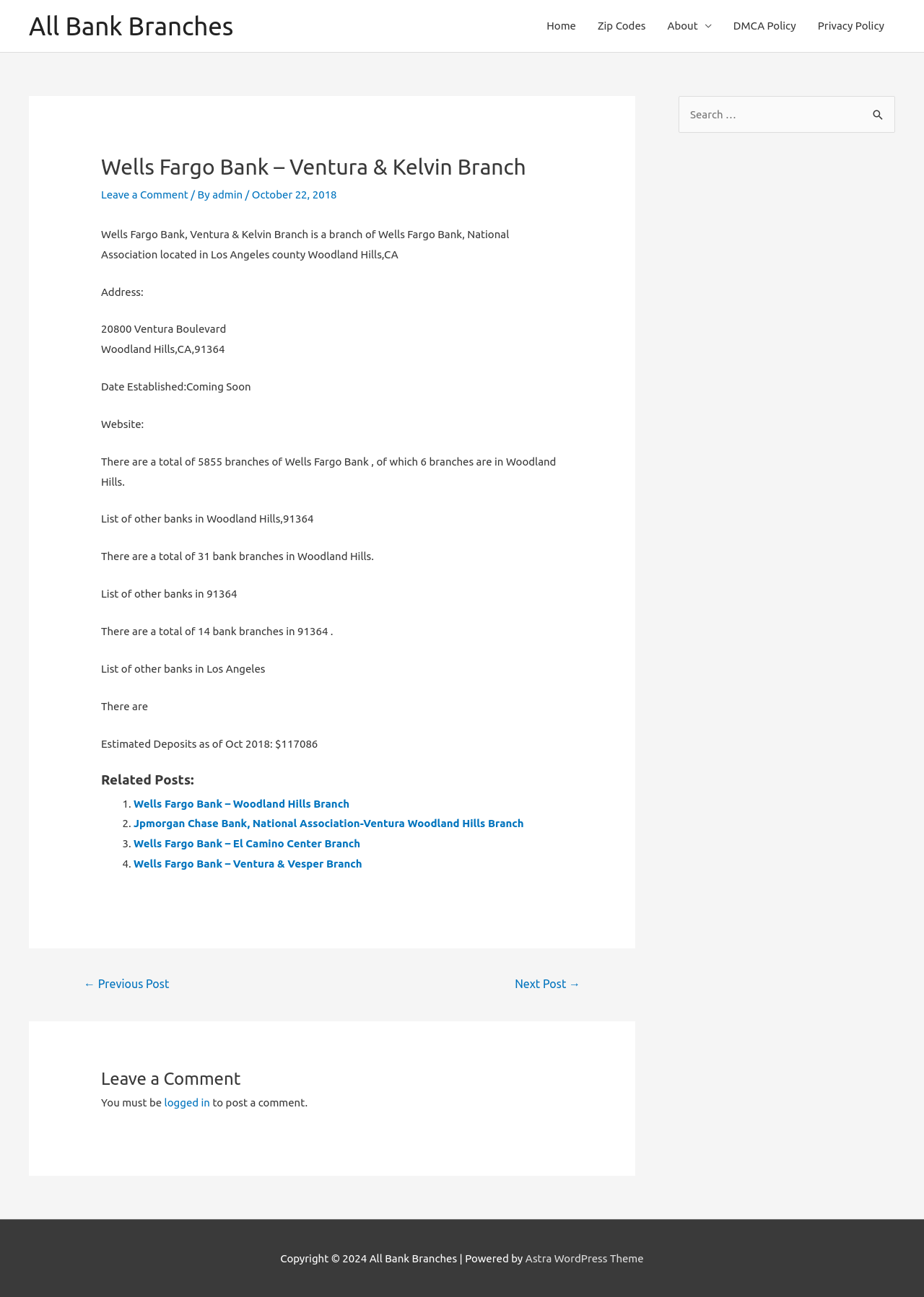Please locate the bounding box coordinates of the element that should be clicked to complete the given instruction: "Search for a bank branch".

[0.734, 0.074, 0.969, 0.102]